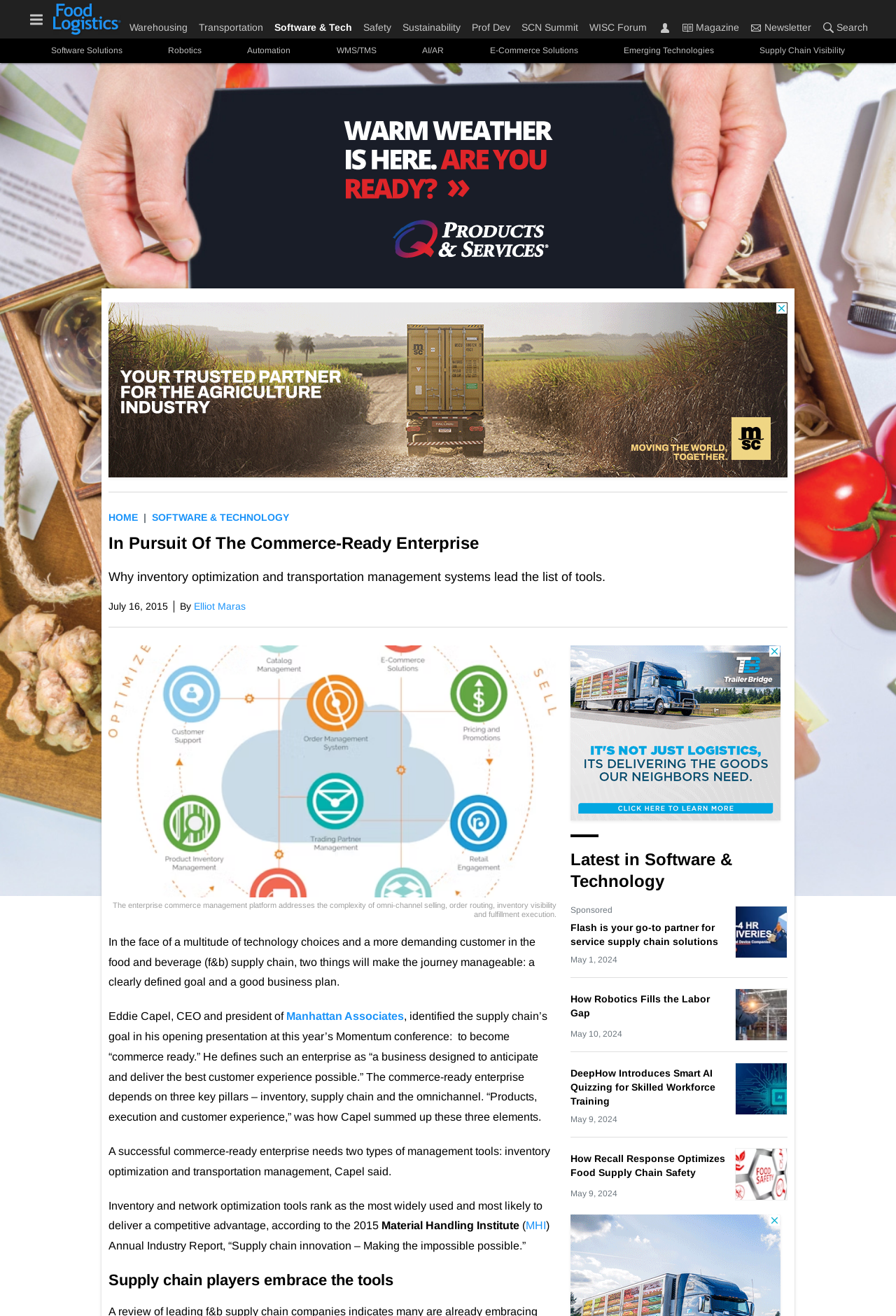Specify the bounding box coordinates of the region I need to click to perform the following instruction: "Check the latest news in Software & Technology". The coordinates must be four float numbers in the range of 0 to 1, i.e., [left, top, right, bottom].

[0.637, 0.646, 0.817, 0.677]